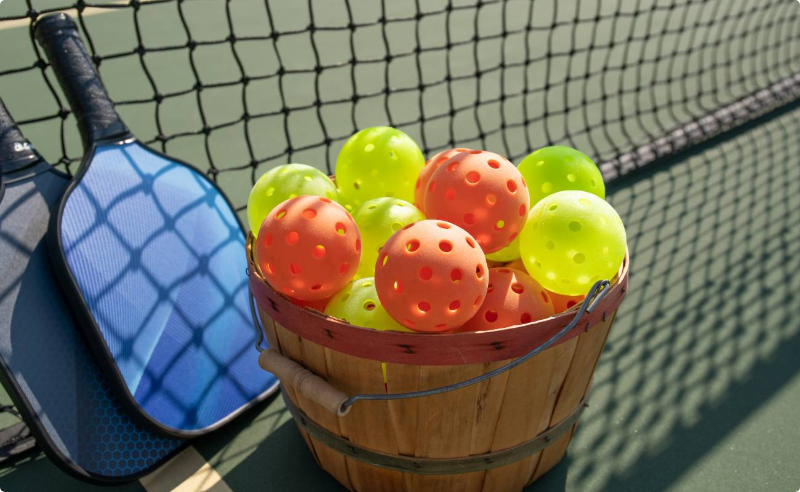What is the purpose of the equipment in the image?
Based on the screenshot, respond with a single word or phrase.

To play pickleball